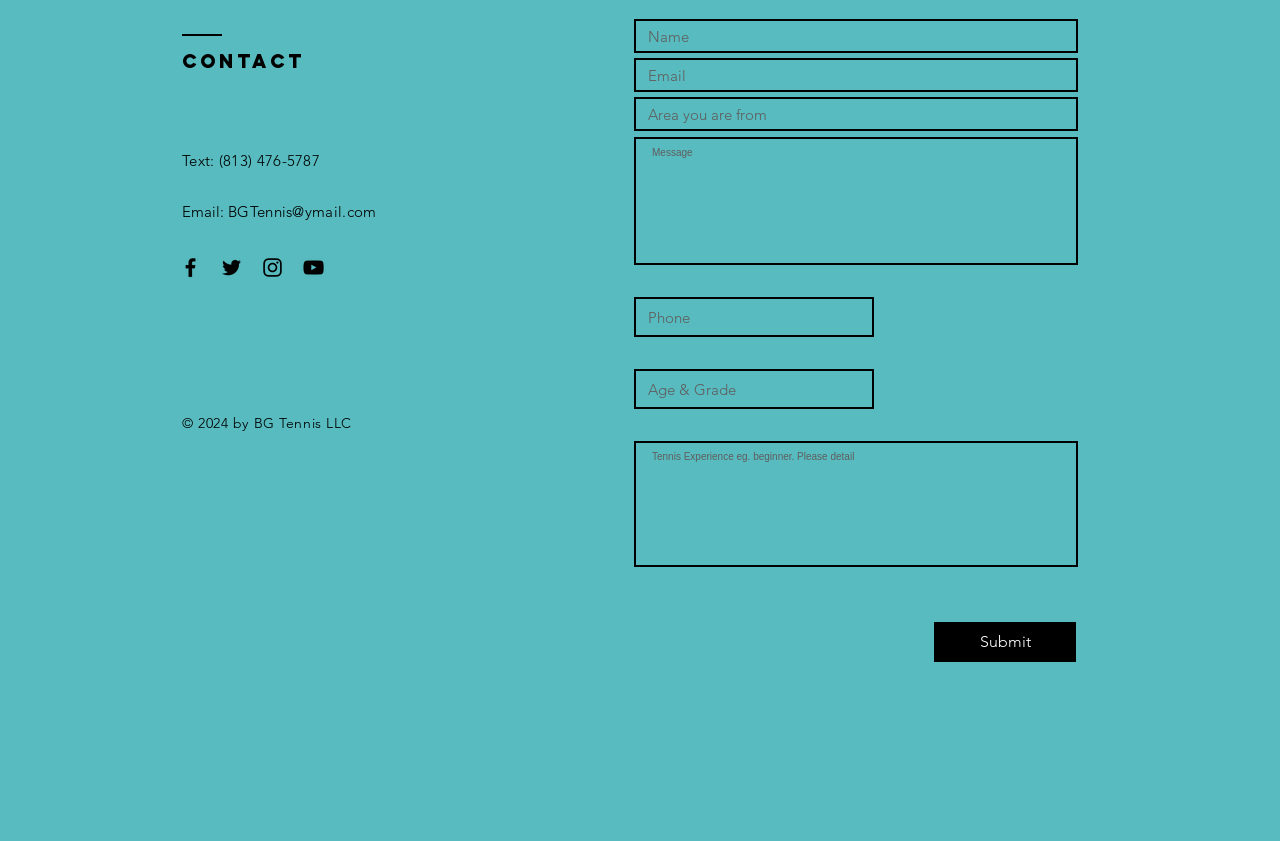What is the purpose of the button at the bottom?
Could you answer the question in a detailed manner, providing as much information as possible?

The button at the bottom of the webpage is labeled 'Submit', which suggests that it is used to submit the information entered in the textboxes and other form fields.